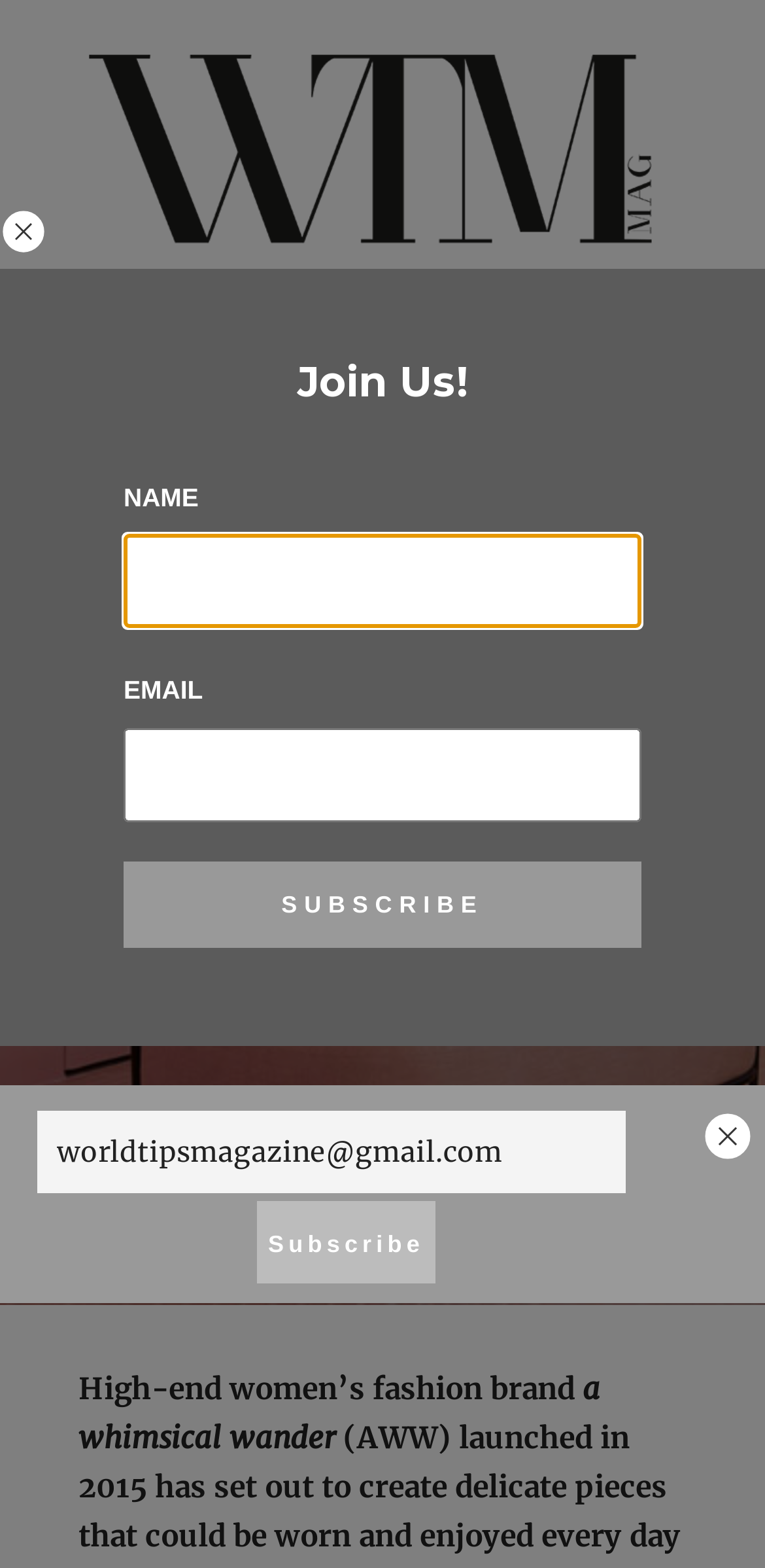Identify the bounding box coordinates for the UI element that matches this description: "parent_node: NAME name="nn"".

[0.162, 0.341, 0.838, 0.401]